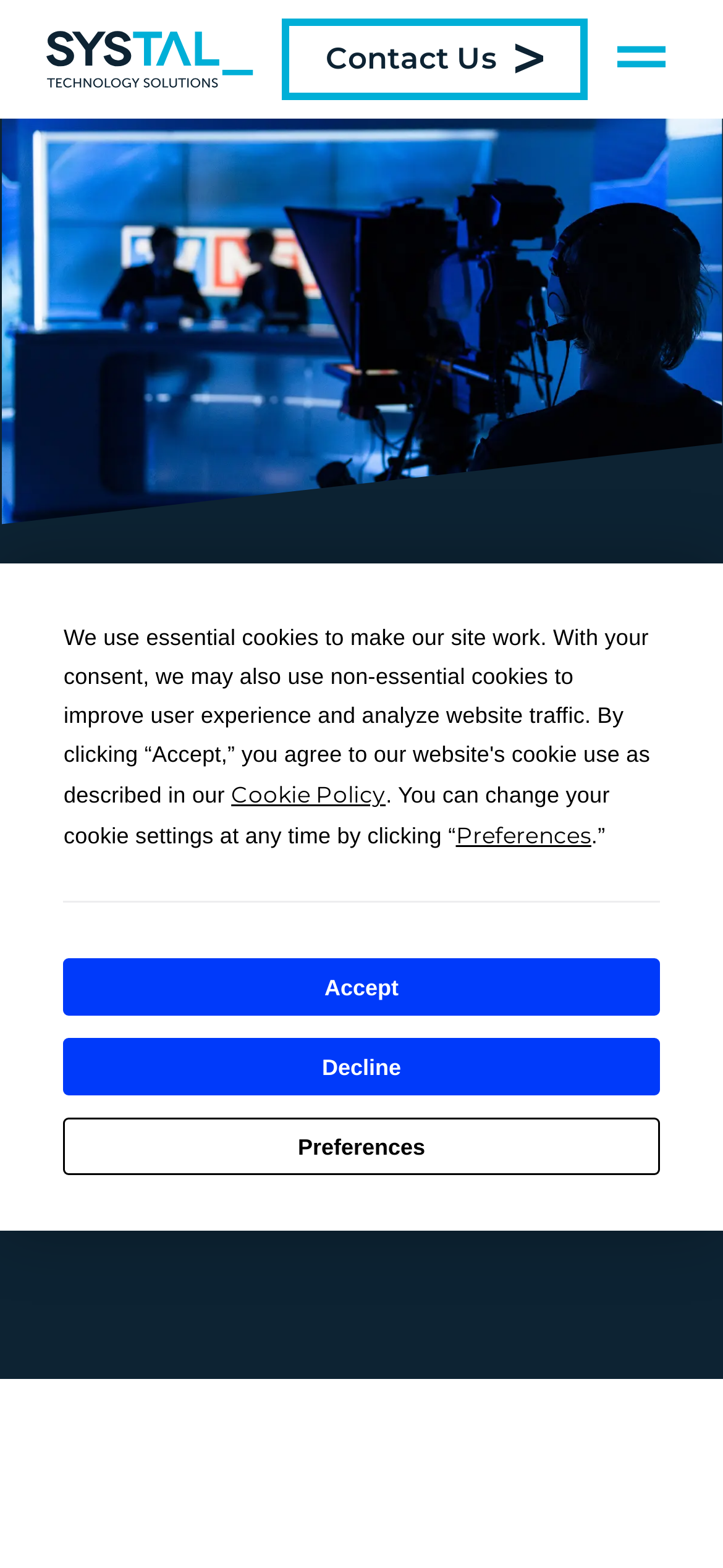Provide a brief response using a word or short phrase to this question:
What is the image at the top of the webpage?

Newsroom camera crew